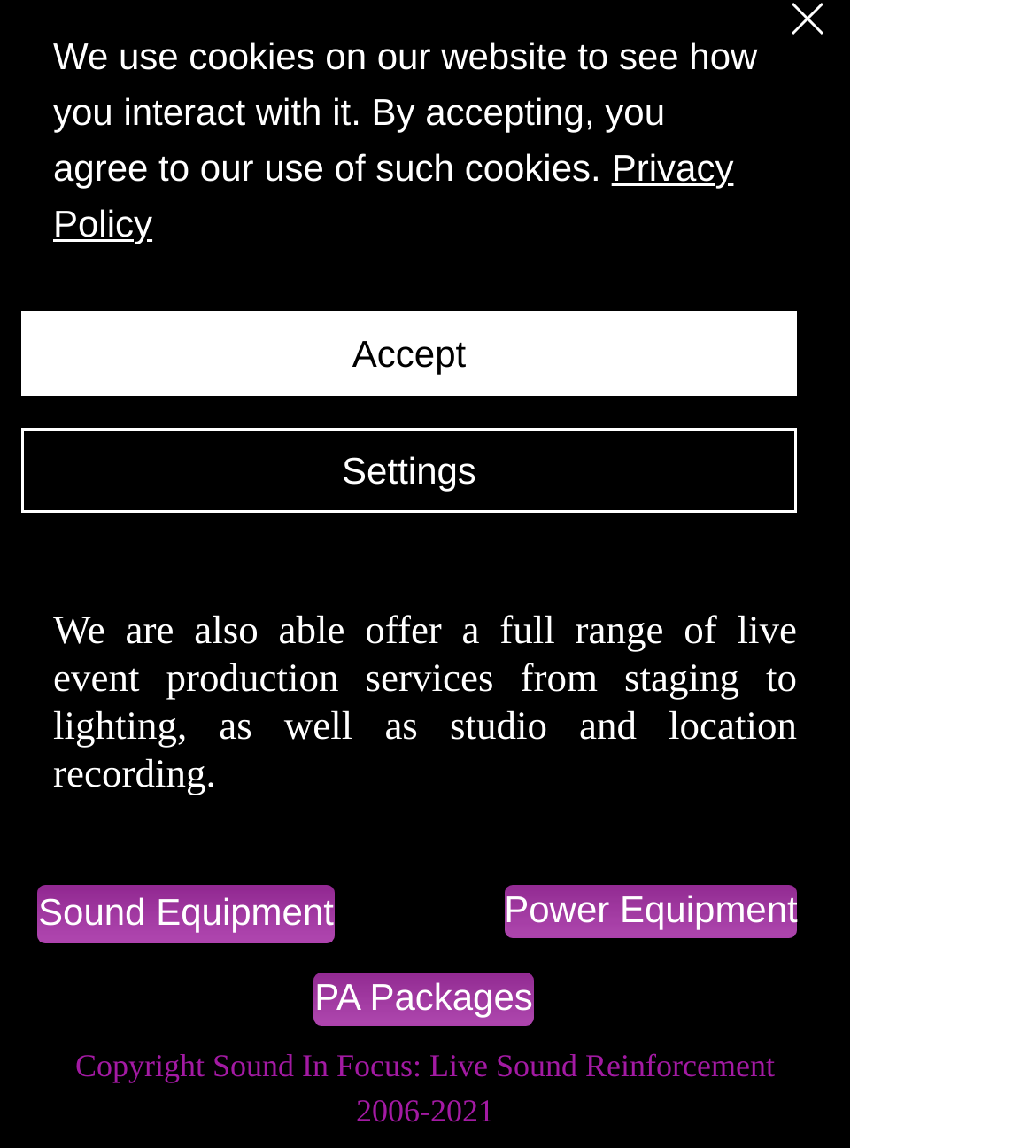Find the bounding box of the UI element described as follows: "0044 (0) 7785 924 070".

[0.398, 0.412, 0.769, 0.449]